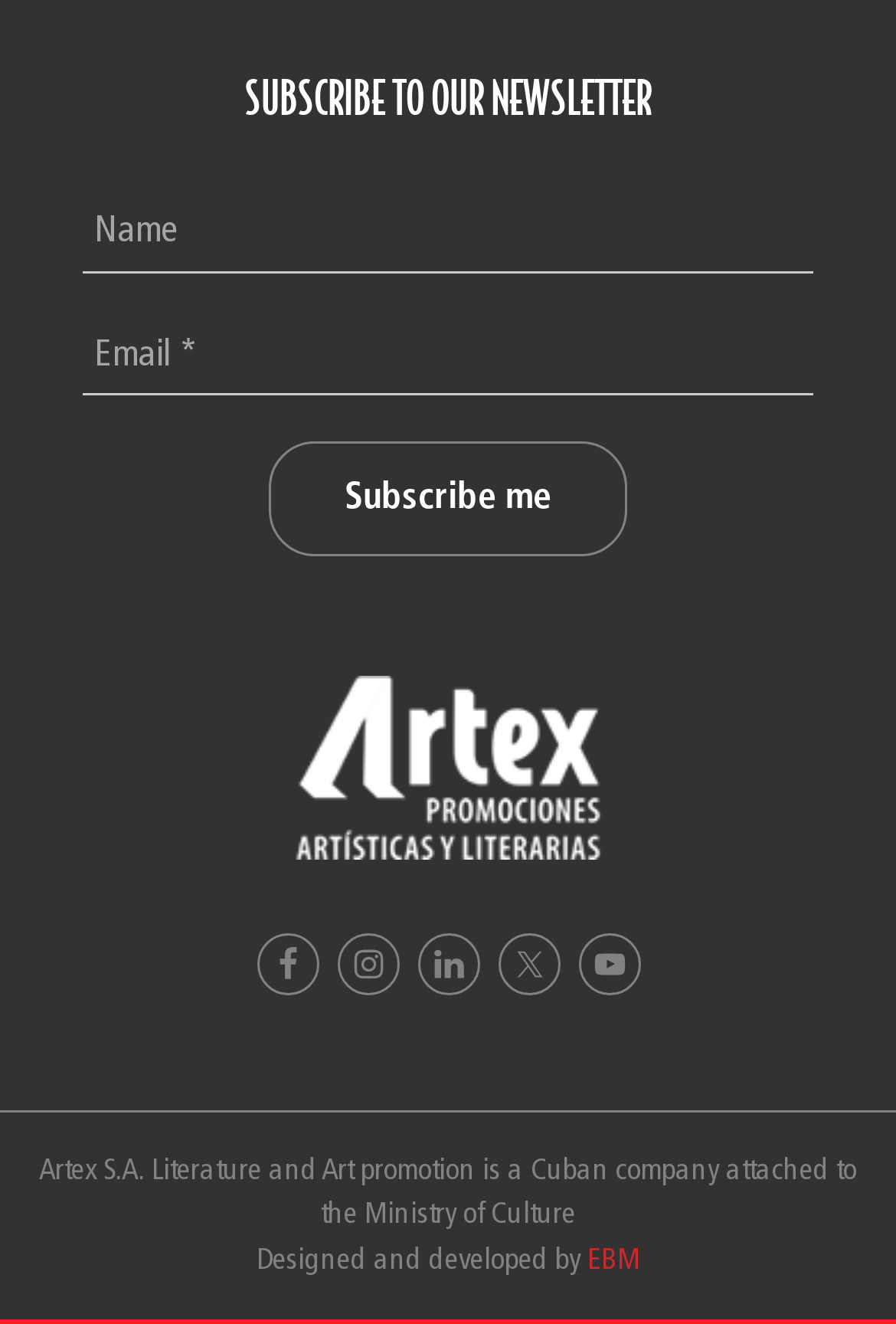How many social media links are available?
Please craft a detailed and exhaustive response to the question.

The webpage has links to Facebook, Instagram, LinkedIn, Twitter, and YouTube, which are all social media platforms, indicating that there are 5 social media links available.